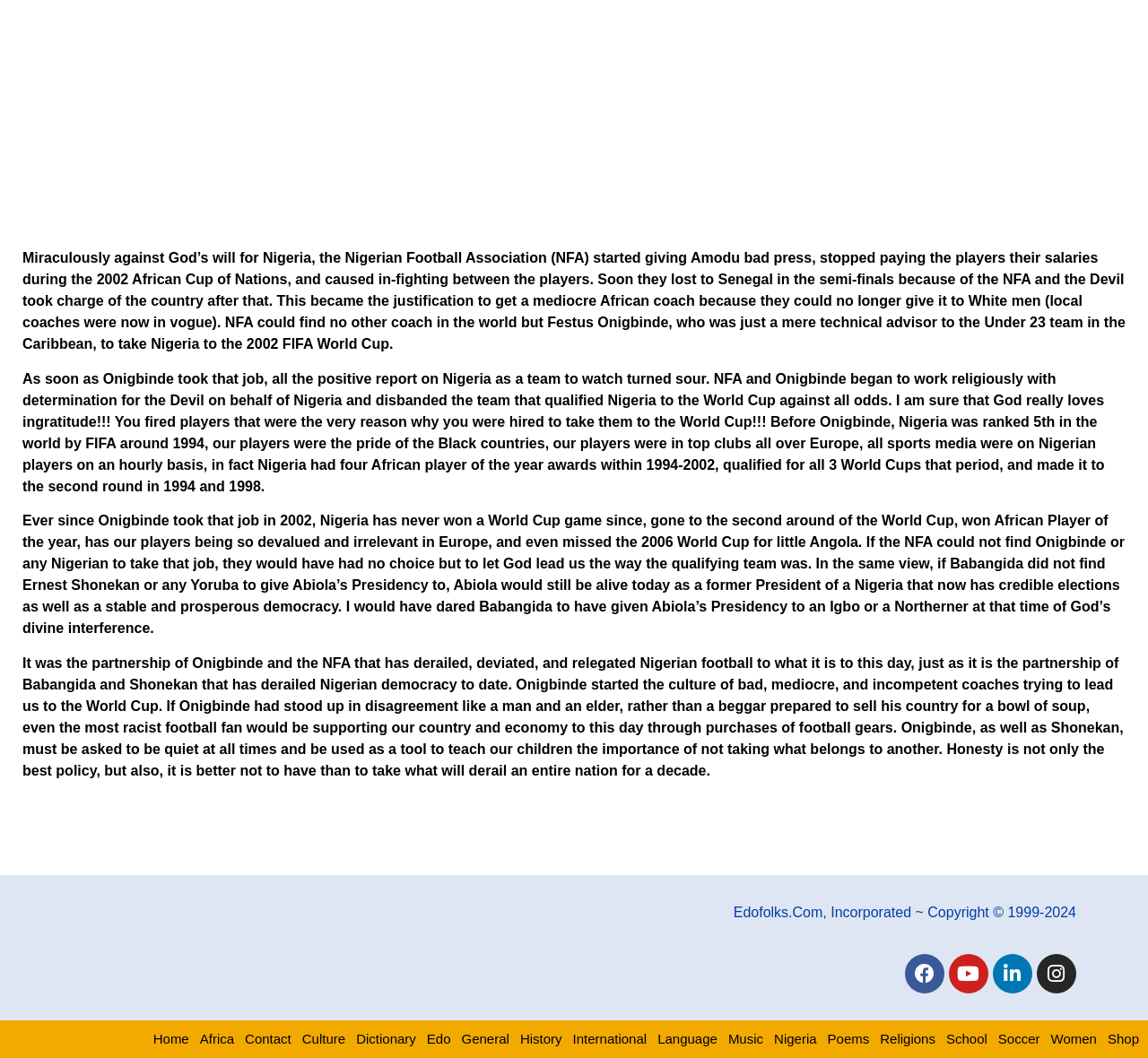Please reply to the following question with a single word or a short phrase:
What categories are available on the website?

Home, Africa, Contact, etc.